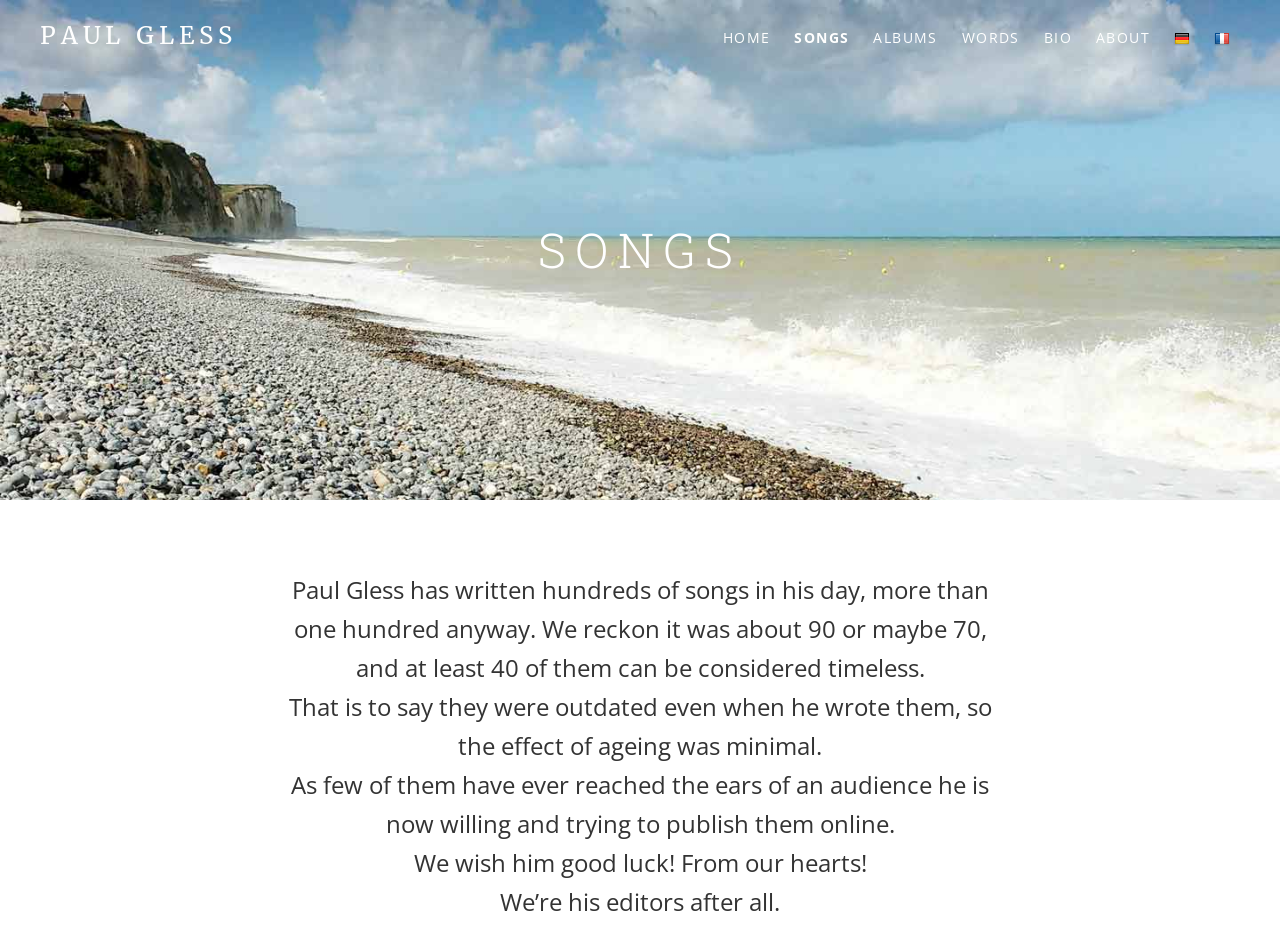Can you give a detailed response to the following question using the information from the image? Who are the editors of Paul Gless' songs?

The static text 'We’re his editors after all.' is present on the webpage, which suggests that the editors of Paul Gless' songs are the people referred to as 'we'.